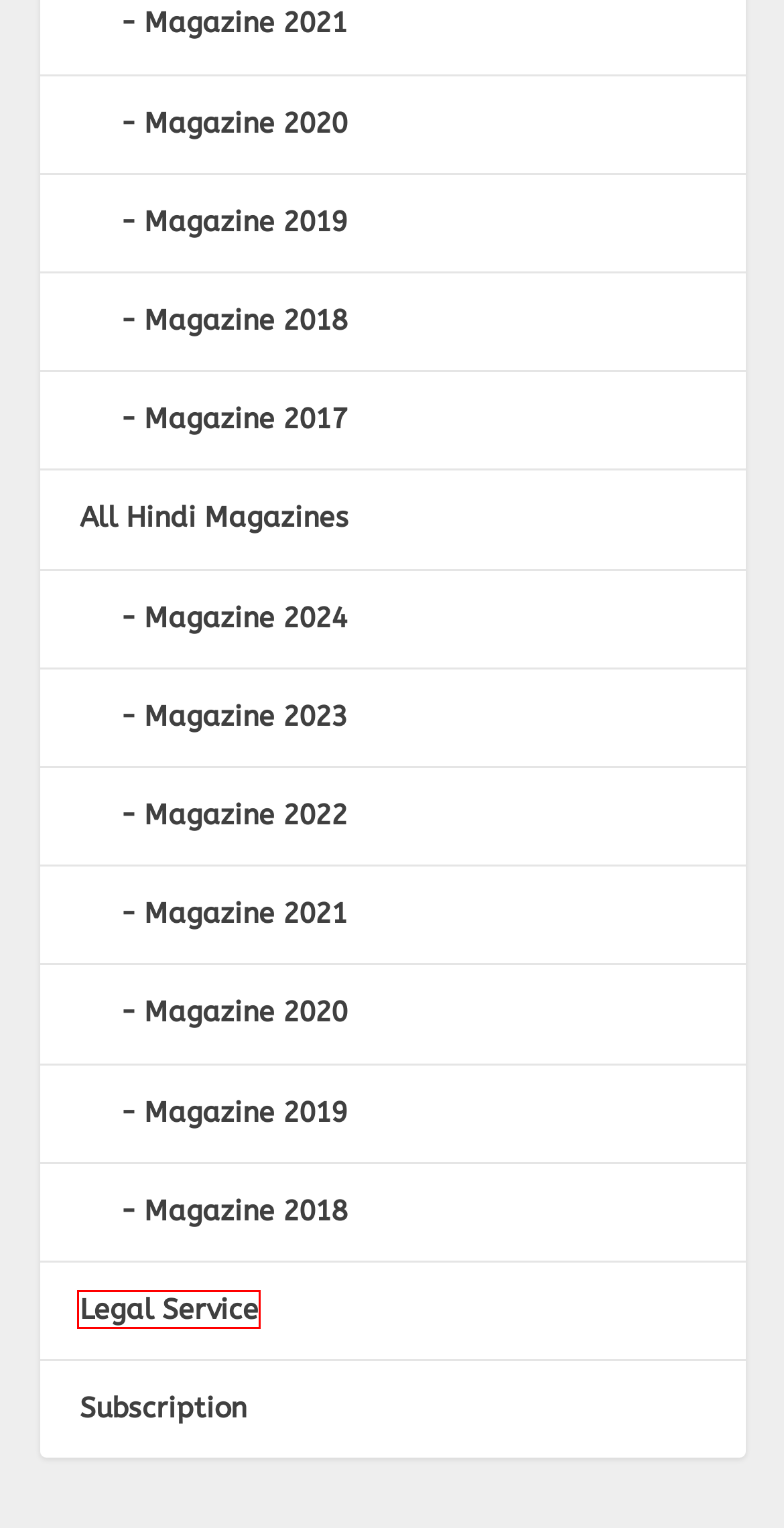Observe the provided screenshot of a webpage with a red bounding box around a specific UI element. Choose the webpage description that best fits the new webpage after you click on the highlighted element. These are your options:
A. January 2018 | Consumer Voice
B. Subscription | Consumer Voice
C. All Hindi Magazines | Consumer Voice
D. Legal Service | Consumer Voice
E. Magazine 2018 | Consumer Voice
F. Magazine 2020 | Consumer Voice
G. Magazine 2019 | Consumer Voice
H. Magazine 2017 | Consumer Voice

D